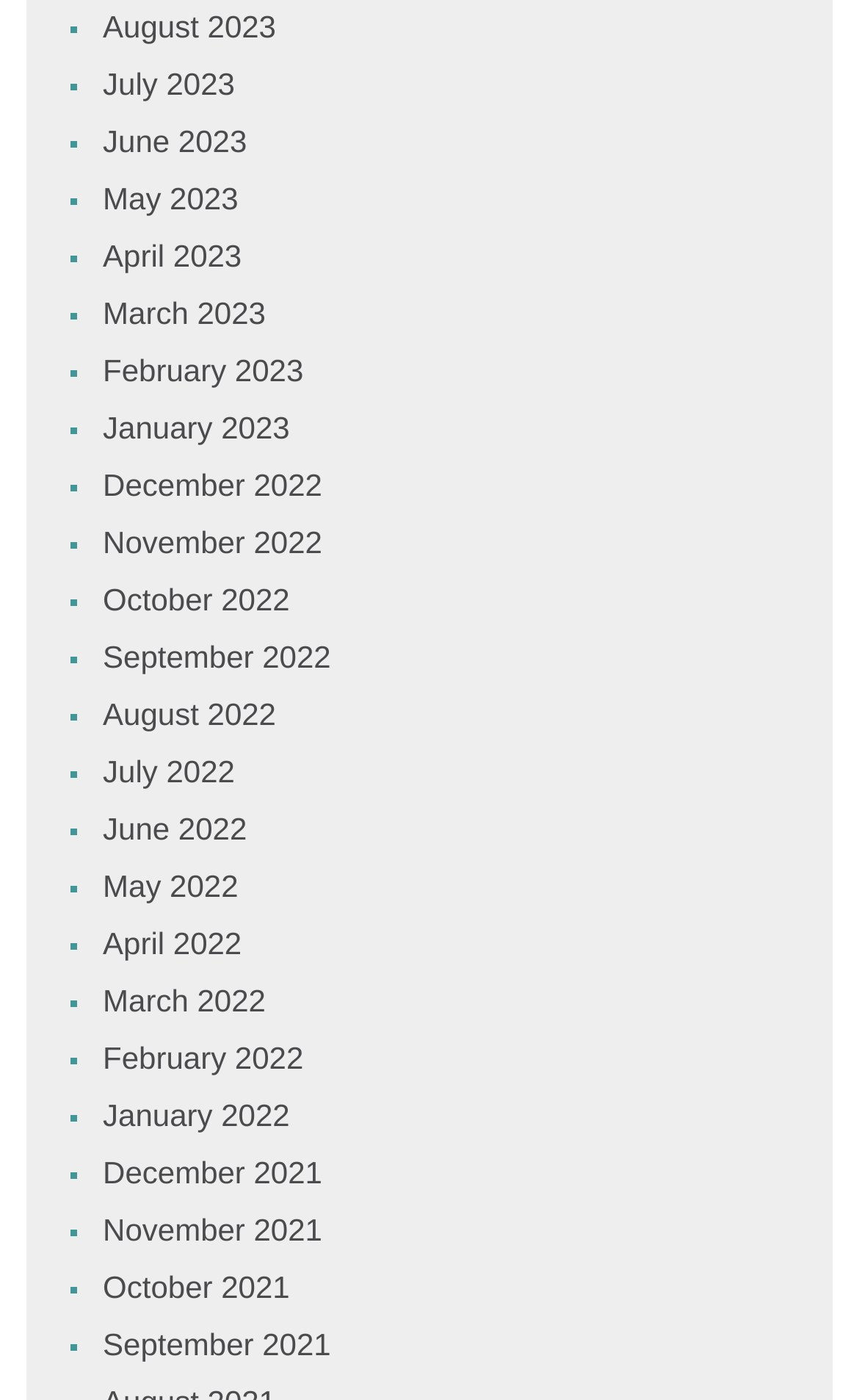Please indicate the bounding box coordinates of the element's region to be clicked to achieve the instruction: "Visit the Instagram page". Provide the coordinates as four float numbers between 0 and 1, i.e., [left, top, right, bottom].

None